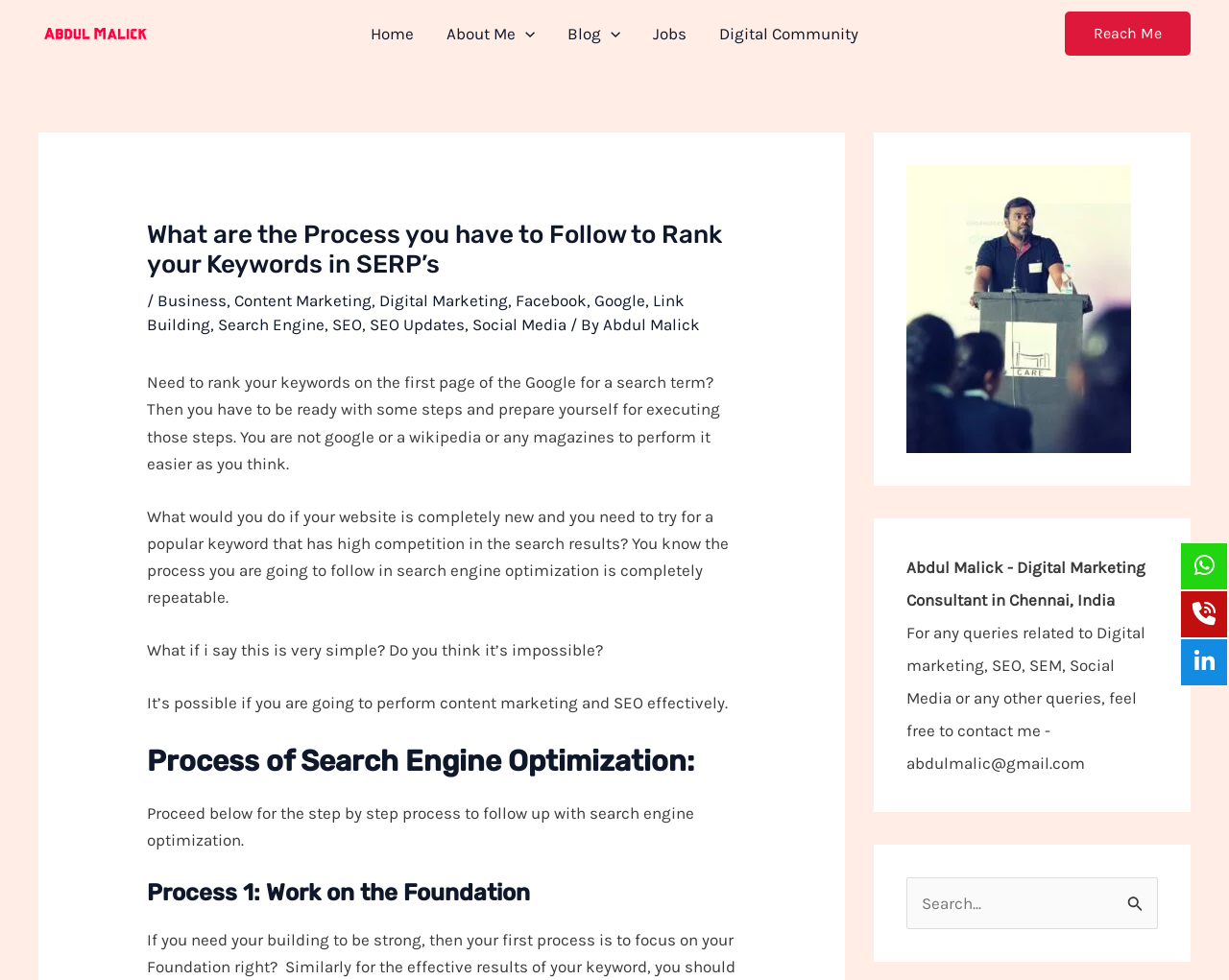Respond to the question with just a single word or phrase: 
What is the main topic of the webpage?

Search Engine Optimization